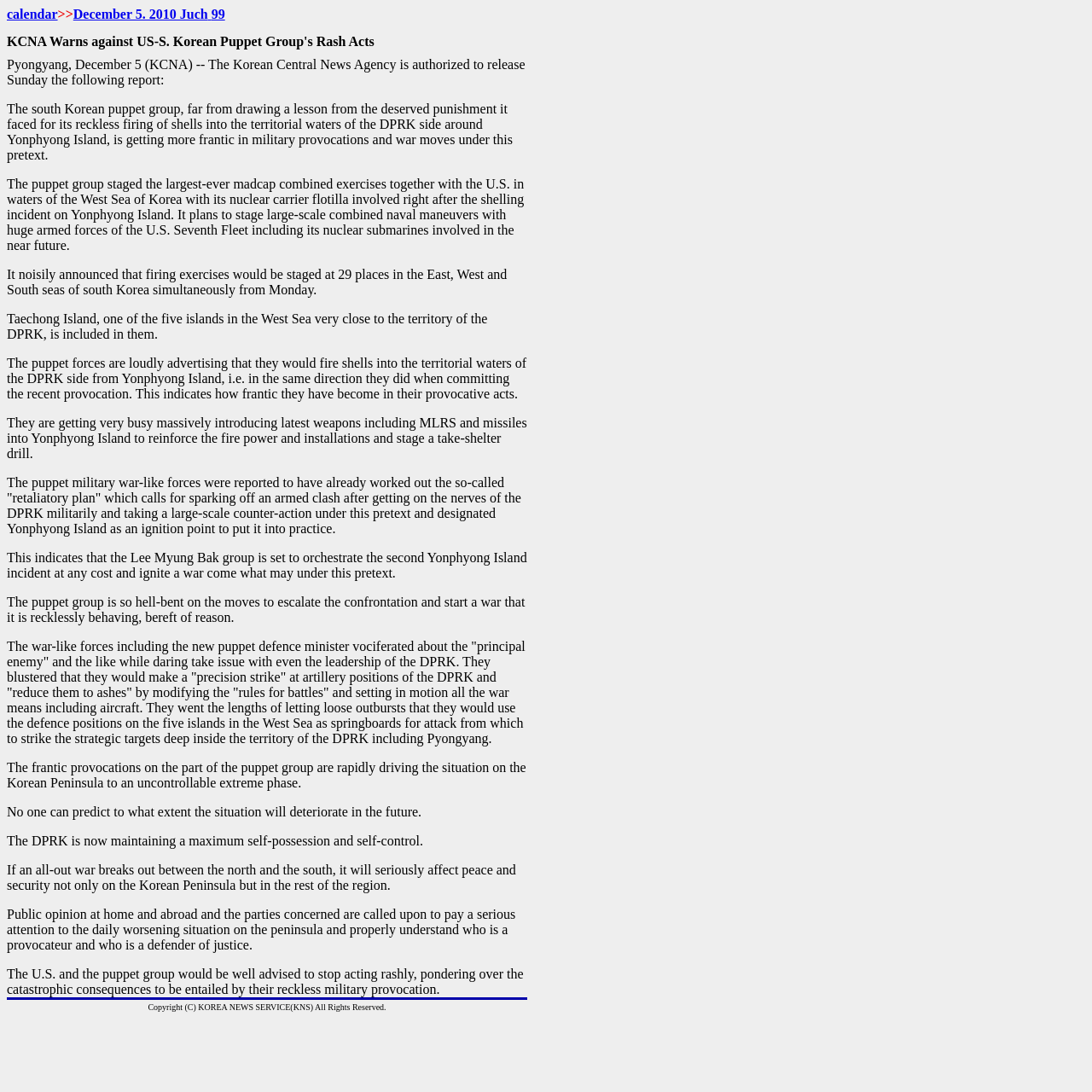What is the warning given by KCNA to the US-S. Korean puppet group?
Please use the image to deliver a detailed and complete answer.

I found the warning by reading the article, where KCNA warns the US-S. Korean puppet group to stop acting rashly and ponder over the catastrophic consequences of their reckless military provocation.